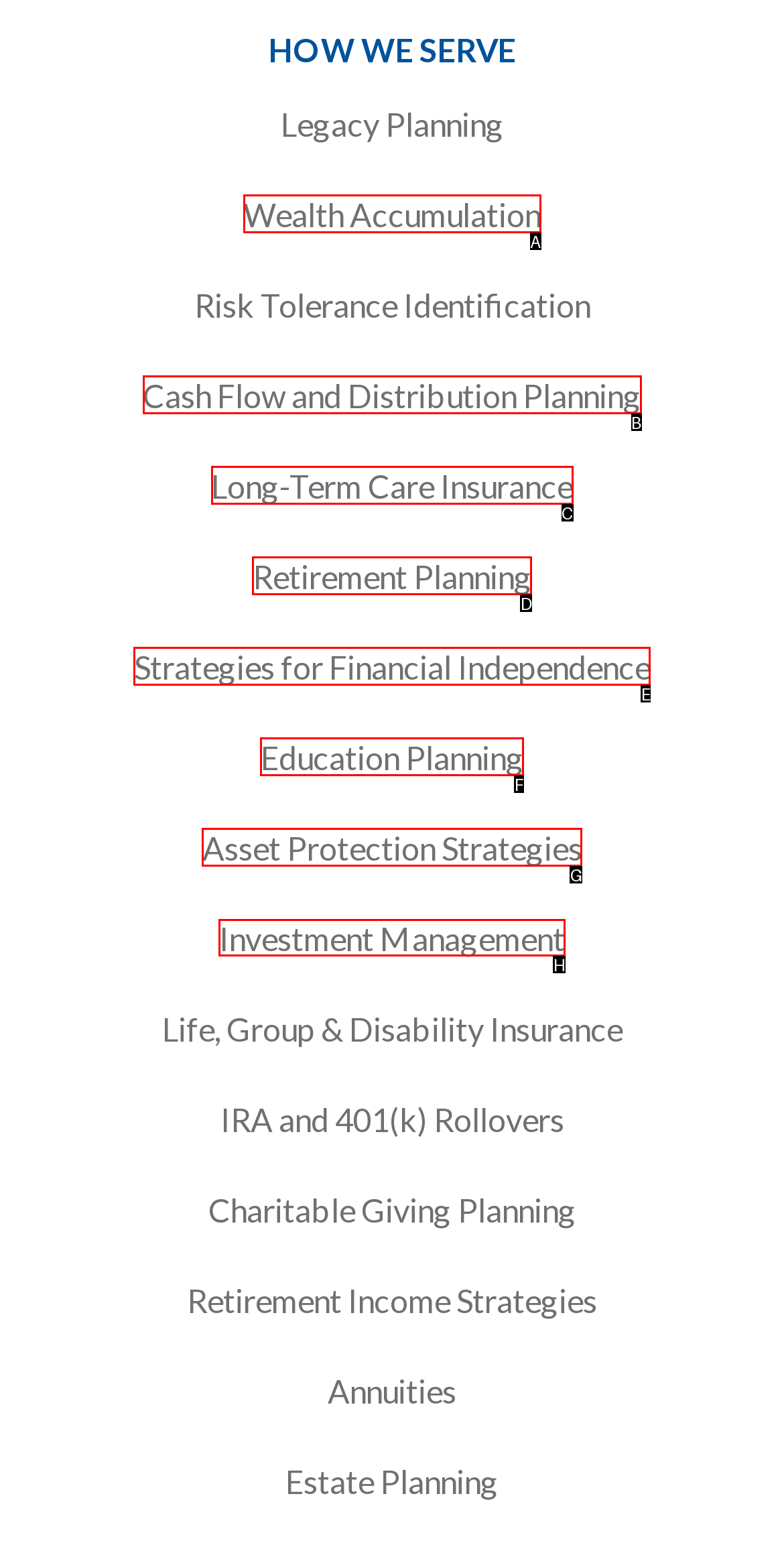Select the proper HTML element to perform the given task: Learn about investment management services Answer with the corresponding letter from the provided choices.

H